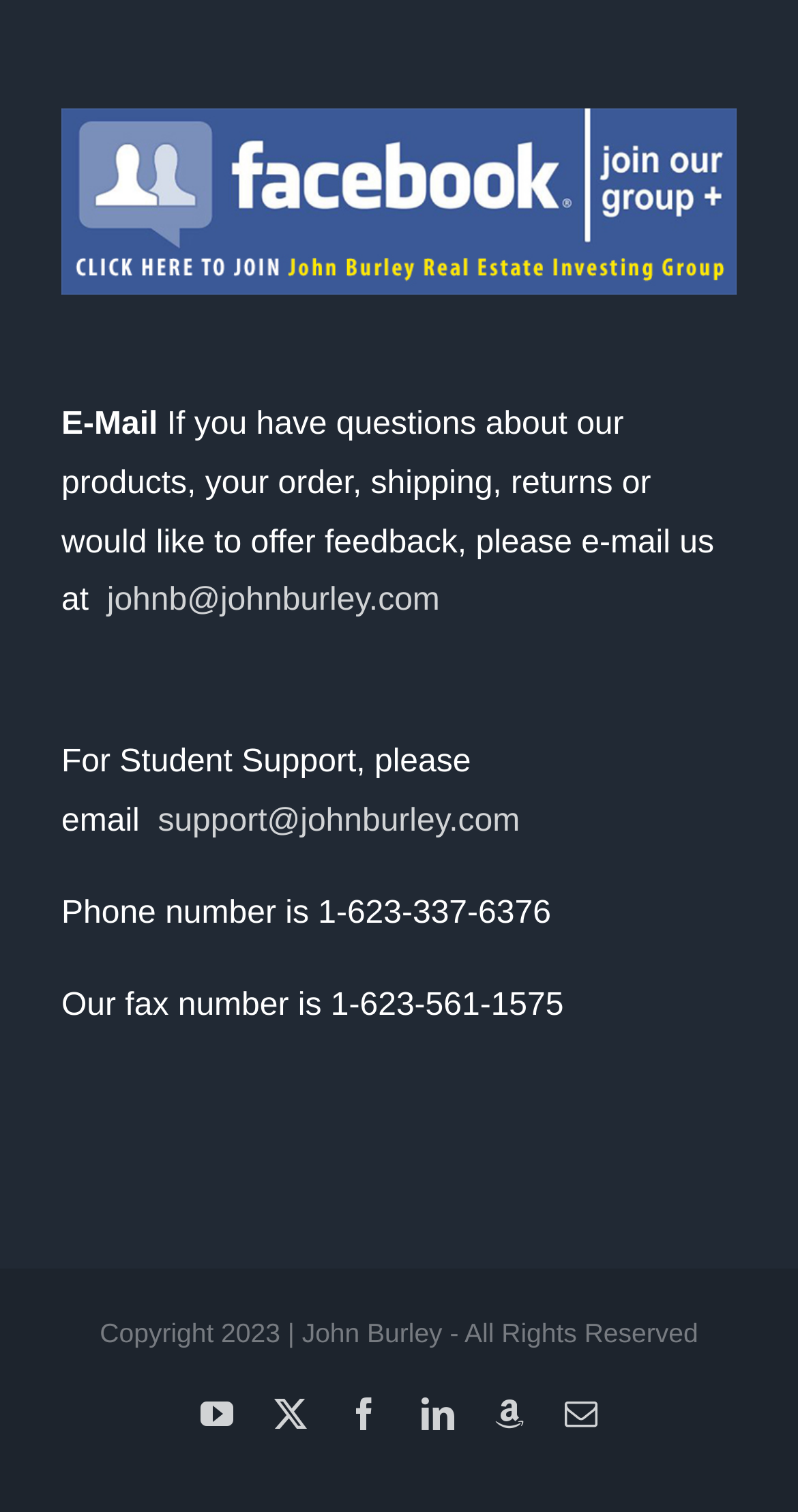Determine the bounding box of the UI element mentioned here: "May 20, 2021". The coordinates must be in the format [left, top, right, bottom] with values ranging from 0 to 1.

None